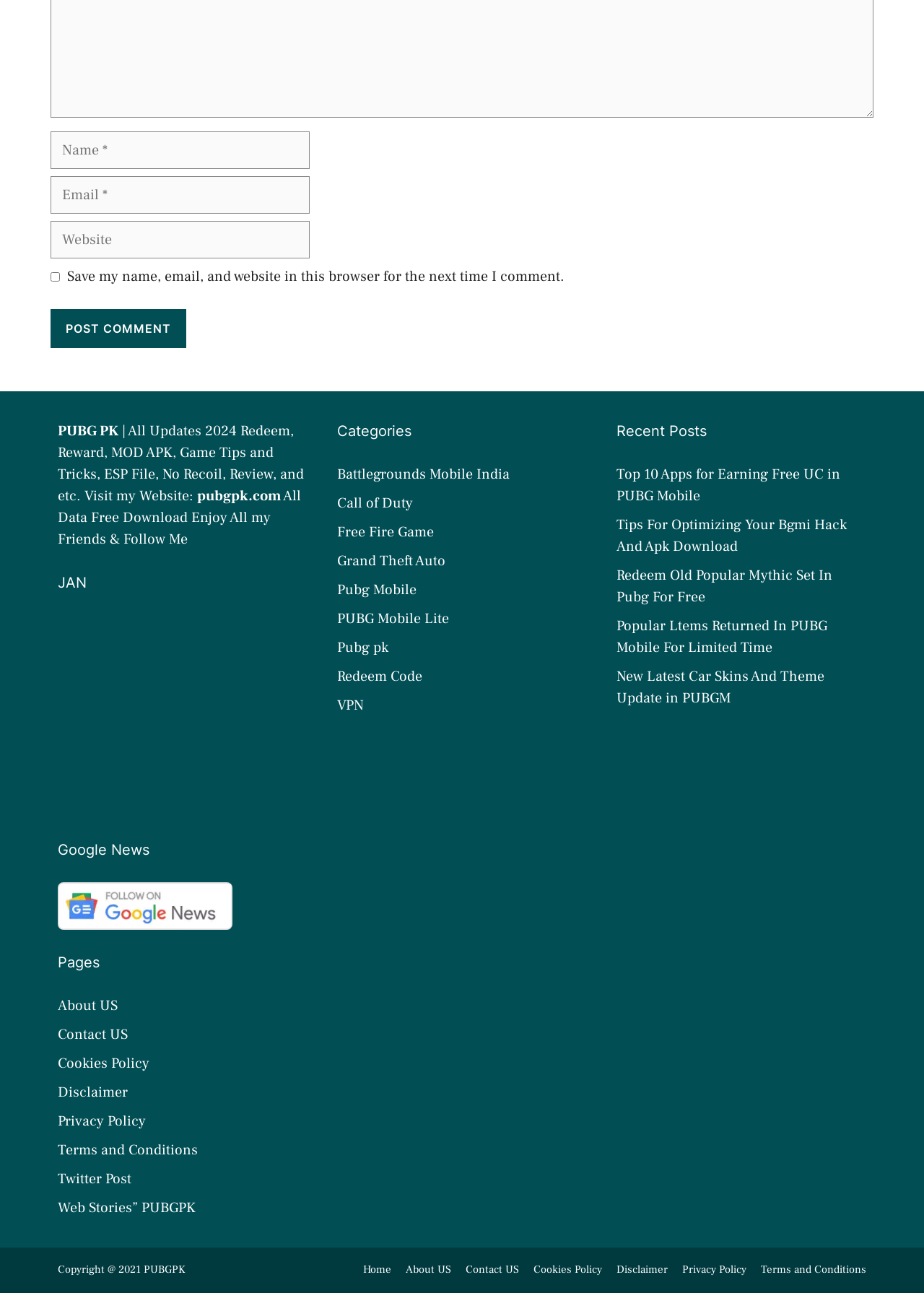Bounding box coordinates should be in the format (top-left x, top-left y, bottom-right x, bottom-right y) and all values should be floating point numbers between 0 and 1. Determine the bounding box coordinate for the UI element described as: parent_node: Name * name="author"

None